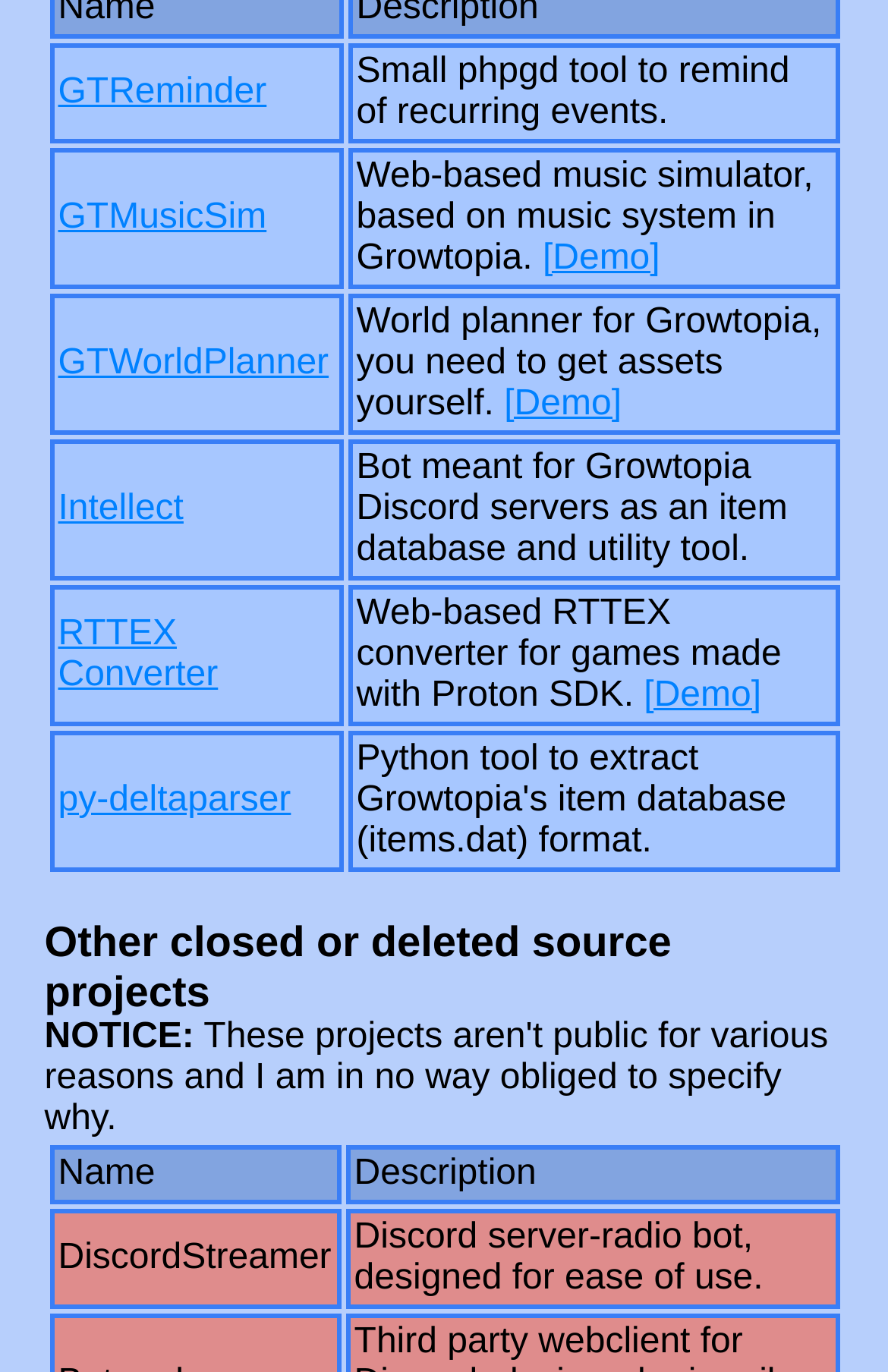Provide the bounding box coordinates of the HTML element this sentence describes: "[Demo]". The bounding box coordinates consist of four float numbers between 0 and 1, i.e., [left, top, right, bottom].

[0.725, 0.493, 0.857, 0.521]